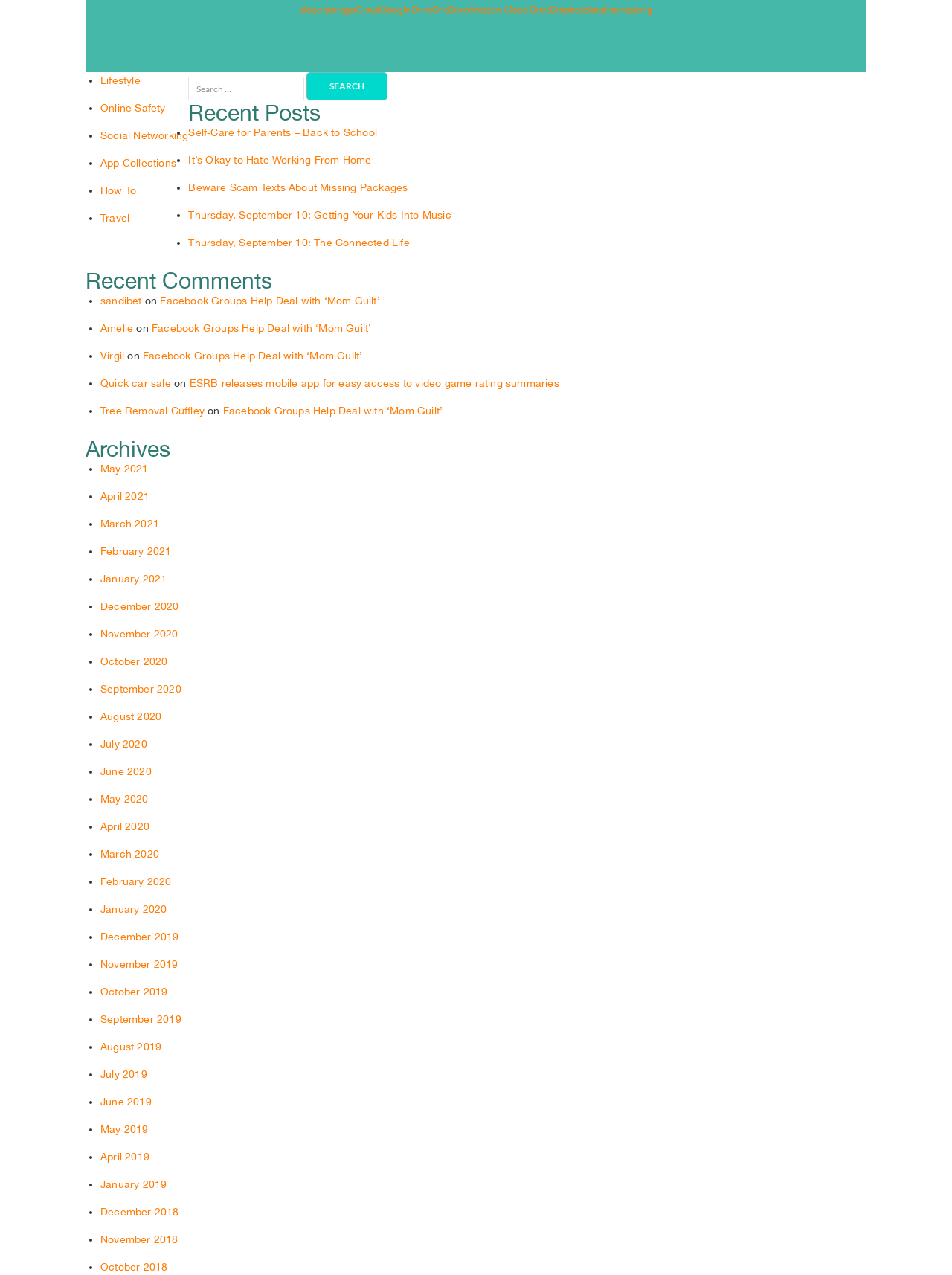What is the main topic of the webpage?
Using the image provided, answer with just one word or phrase.

Lifestyle and technology